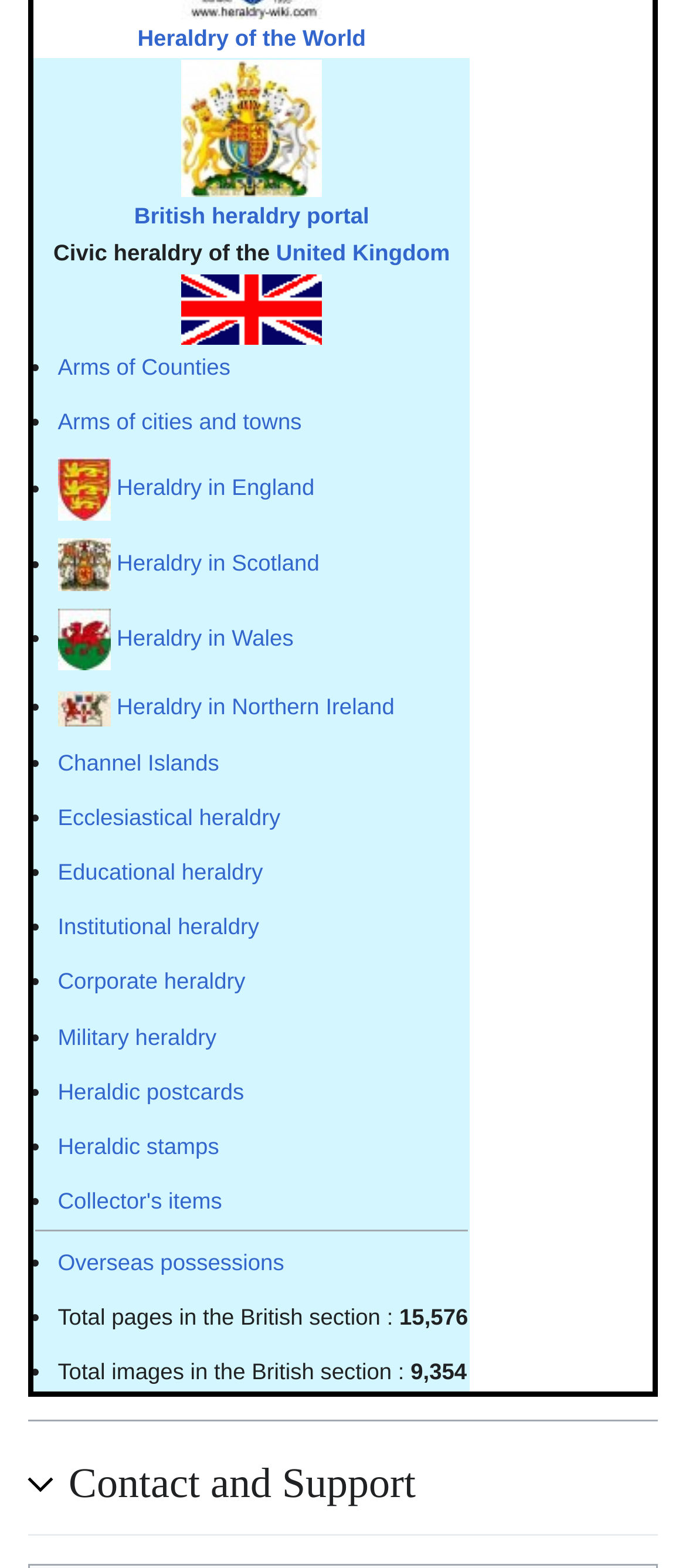Using the information in the image, could you please answer the following question in detail:
What is the purpose of the button at the bottom of the webpage?

The button at the bottom of the webpage is for 'Contact and Support', which is indicated by the button element with the corresponding text.